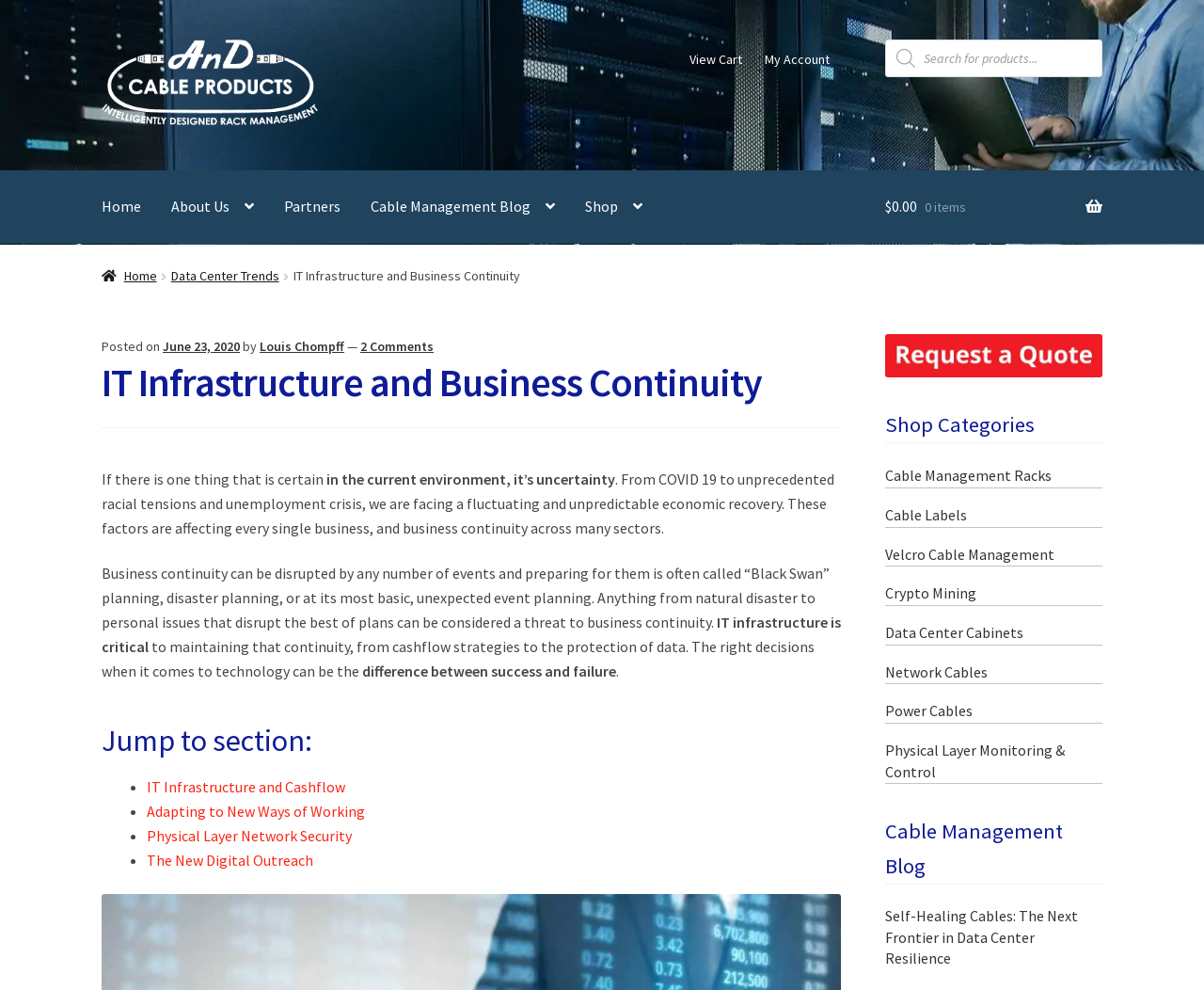Respond concisely with one word or phrase to the following query:
What is the purpose of the 'Request a Quote' button?

To request a quote